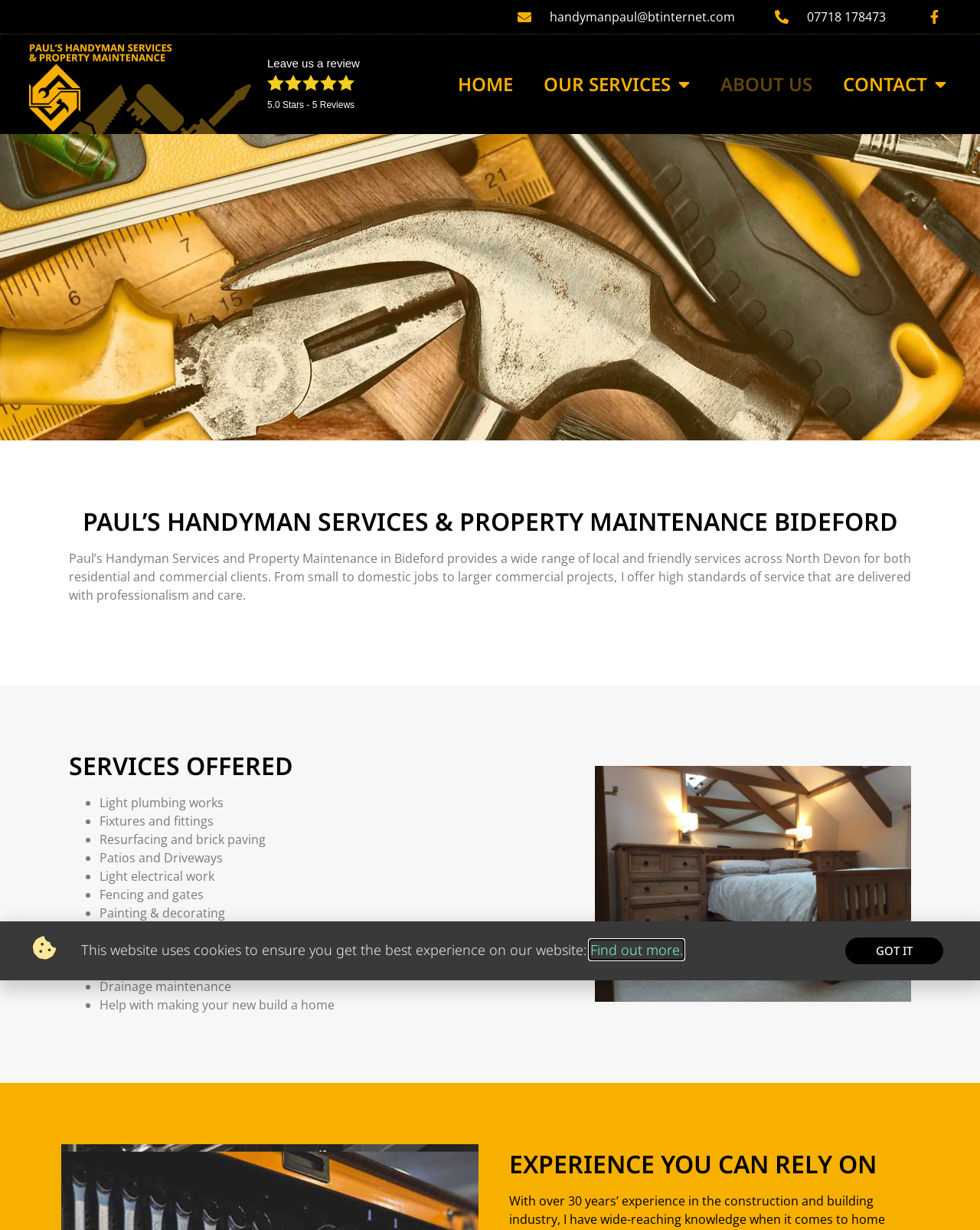What services does Paul's Handyman Services & Property Maintenance offer?
Look at the image and respond with a single word or a short phrase.

Various services